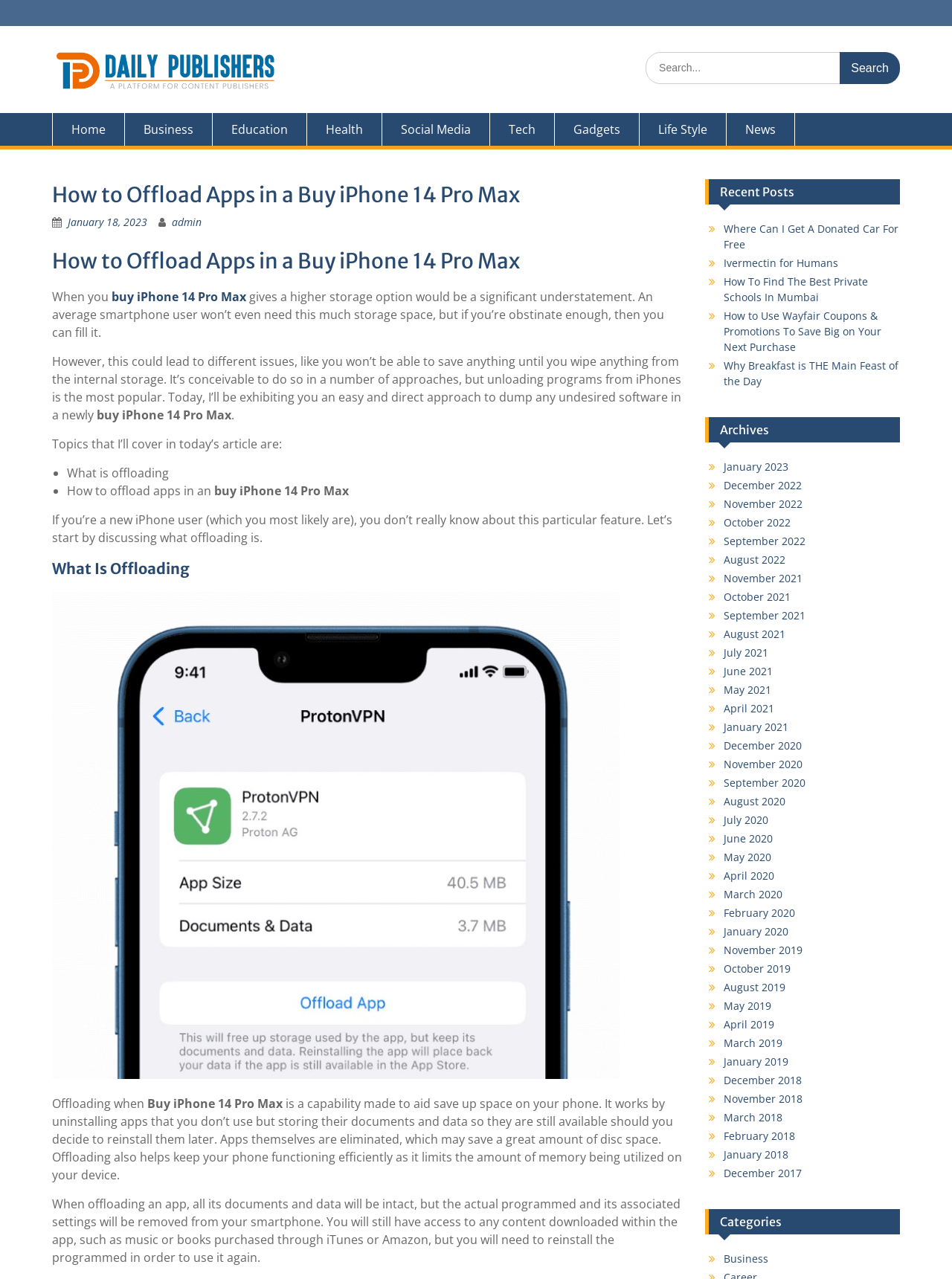What happens to an app's documents and data when offloaded?
Give a detailed and exhaustive answer to the question.

When offloading an app, all its documents and data will be intact, but the actual programmed and its associated settings will be removed from your smartphone. You will still have access to any content downloaded within the app, such as music or books purchased through iTunes or Amazon, but you will need to reinstall the programmed in order to use it again.